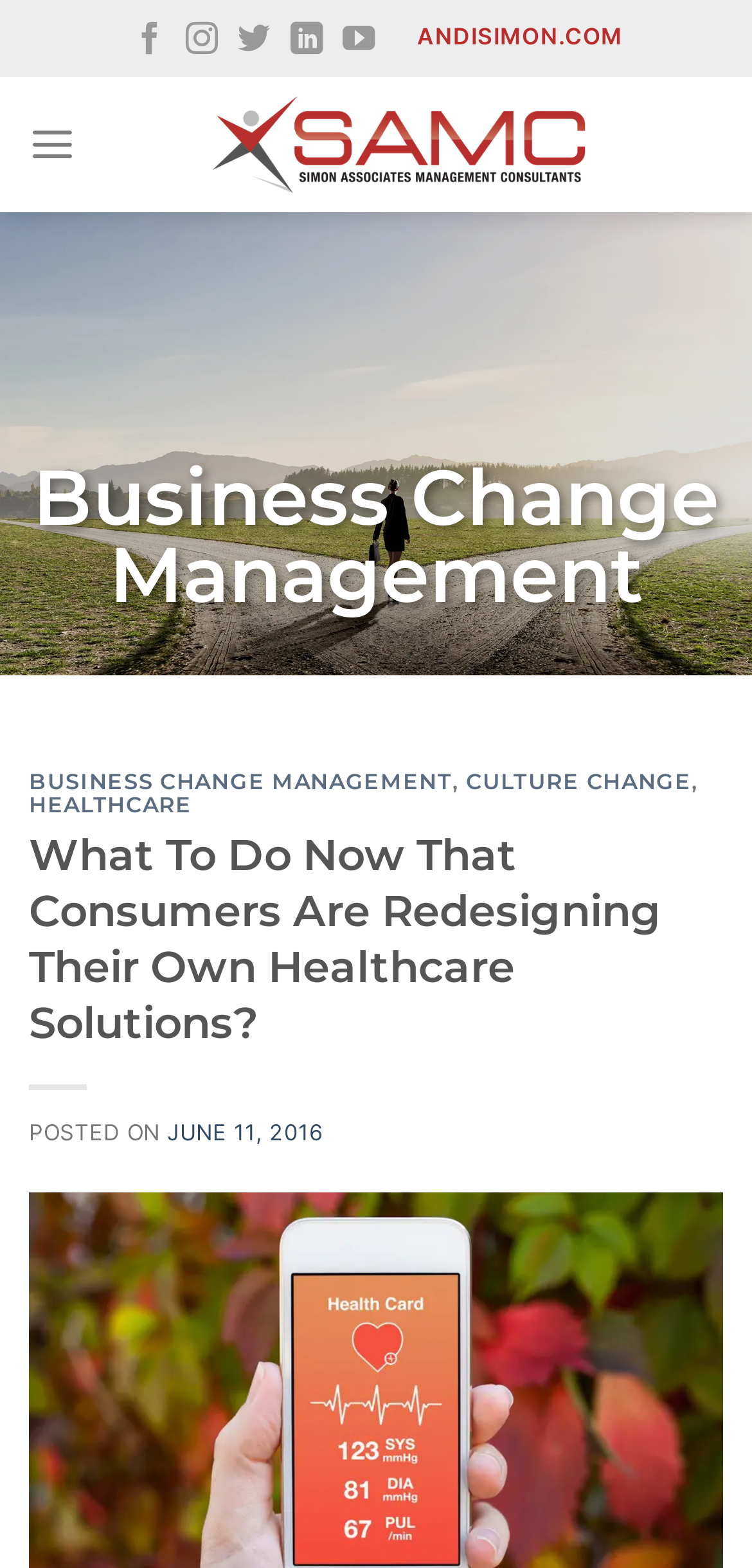Identify the bounding box coordinates of the clickable region necessary to fulfill the following instruction: "Click the HOME link". The bounding box coordinates should be four float numbers between 0 and 1, i.e., [left, top, right, bottom].

None